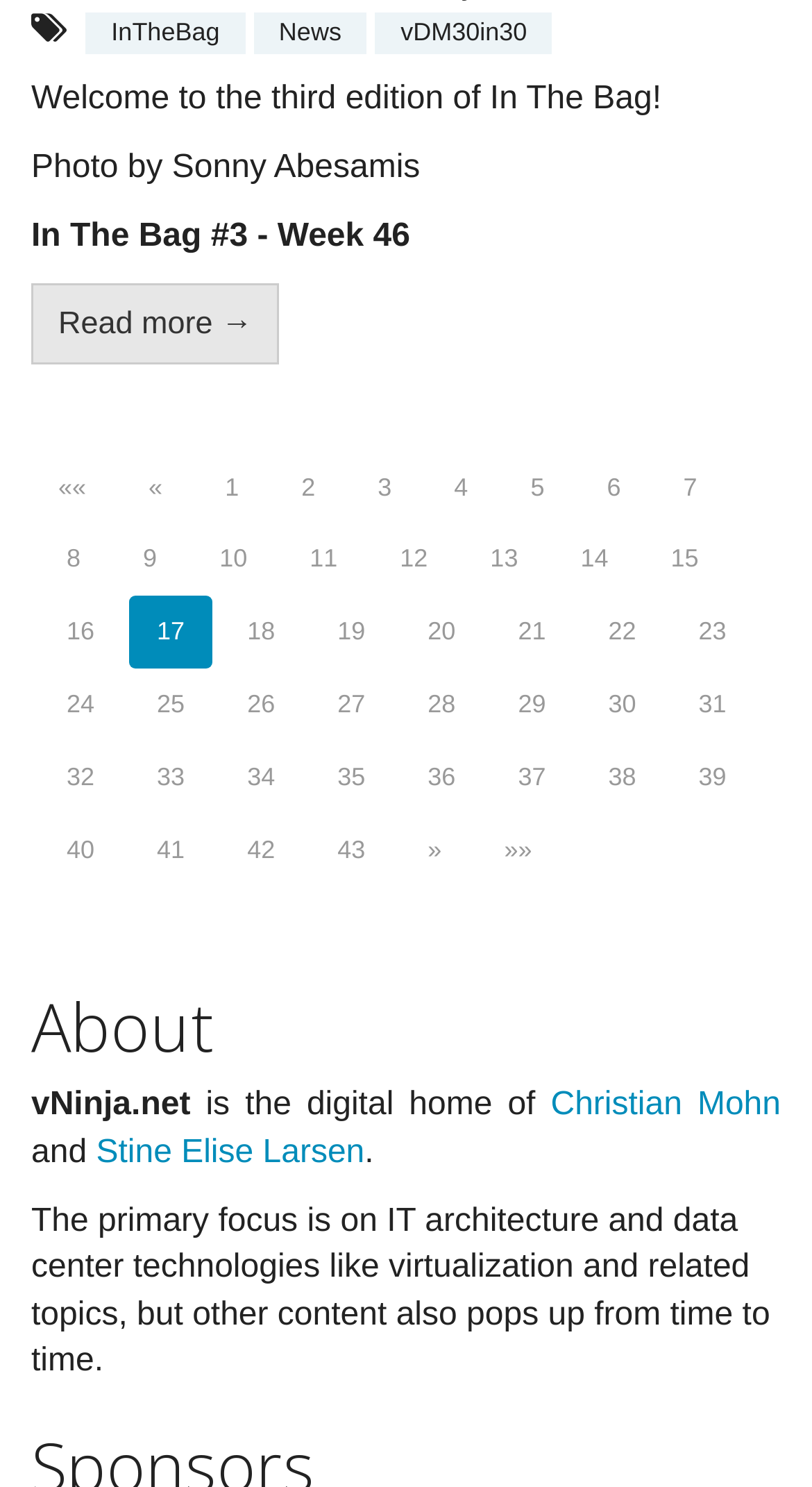Analyze the image and give a detailed response to the question:
What is the primary focus of the website?

I found the information by reading the StaticText element at the bottom of the webpage, which states that the primary focus is on IT architecture and data center technologies like virtualization and related topics.